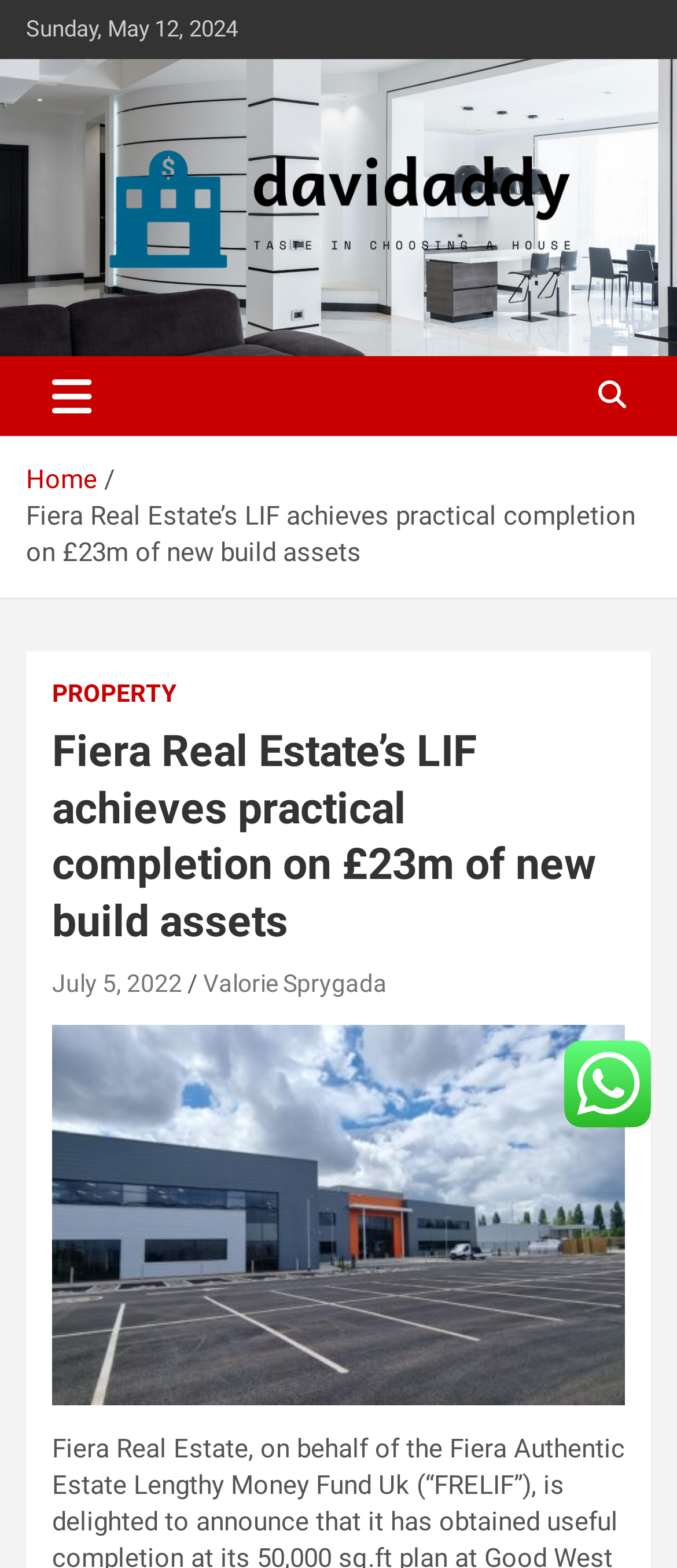From the details in the image, provide a thorough response to the question: Who is the author of the article?

I found the author of the article by looking at the link 'Valorie Sprygada' which is located below the heading 'Fiera Real Estate’s LIF achieves practical completion on £23m of new build assets'.